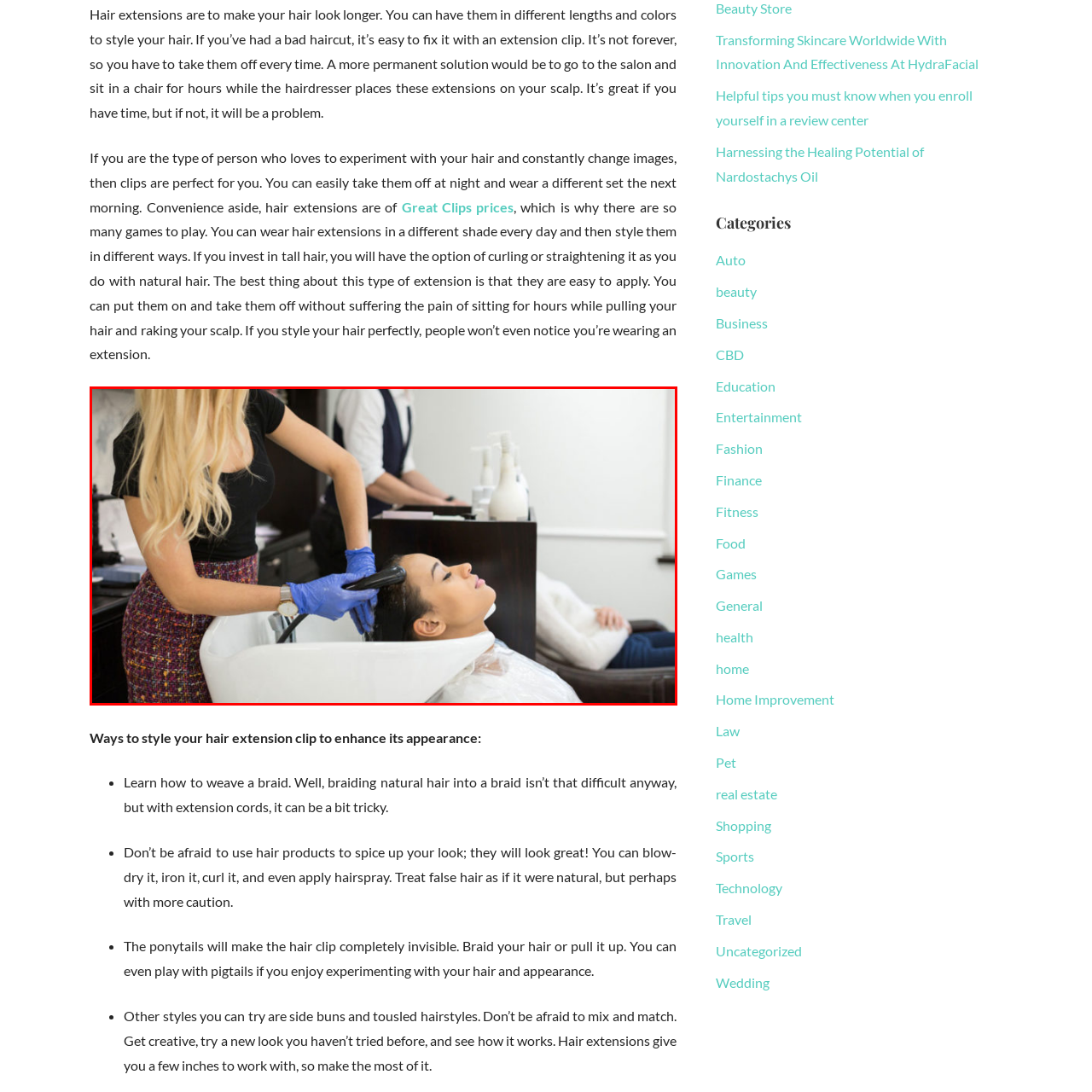Analyze and describe the image content within the red perimeter in detail.

In a modern salon setting, a stylist is seen washing a client's hair, emphasizing the personalized experience of hair care. The stylist, adorned in casual attire with gloves, is carefully applying a treatment while the client reclines comfortably. The salon is elegantly designed, featuring a chic aesthetic with muted tones and organized products in the background, indicating a professional environment. Another individual in the background shows the relaxed atmosphere of the salon, highlighting the importance of self-care and the transformative power of hair treatments. This image captures the essence of beauty services, where clients can enjoy indulgence and expert care to enhance their hair's health and style.